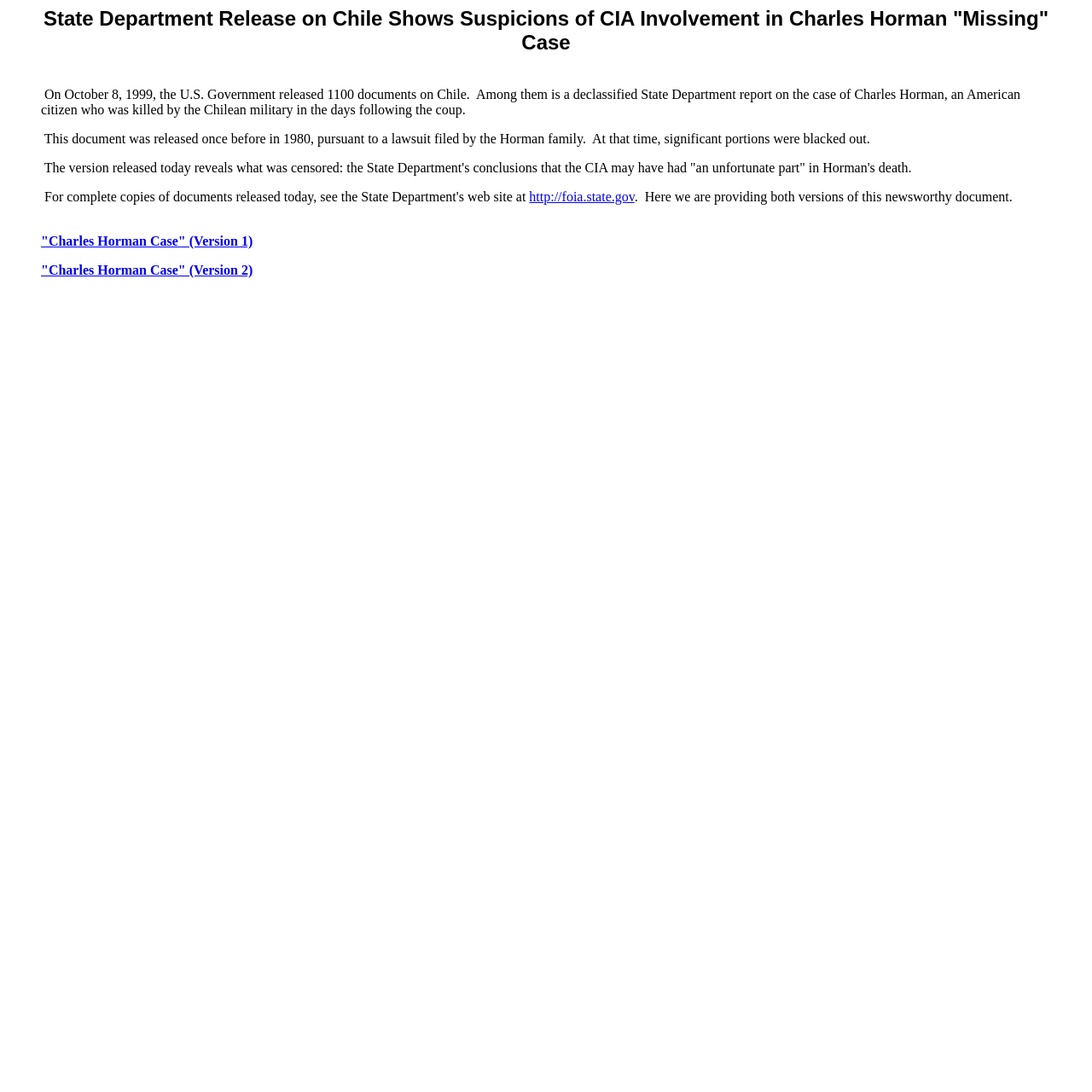Determine the bounding box of the UI element mentioned here: ""Charles Horman Case" (Version 2)". The coordinates must be in the format [left, top, right, bottom] with values ranging from 0 to 1.

[0.038, 0.241, 0.231, 0.254]